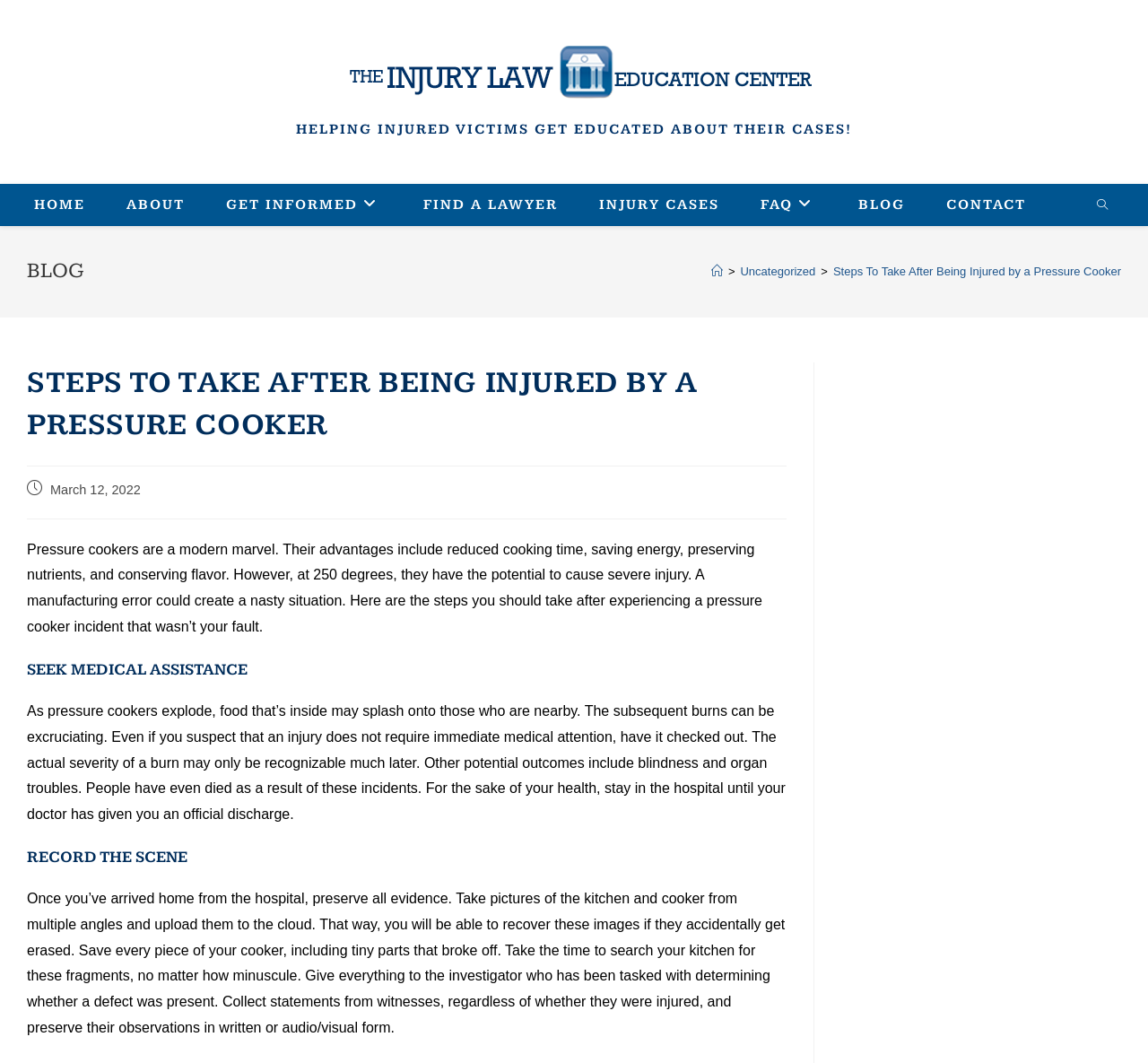Locate the bounding box coordinates of the element I should click to achieve the following instruction: "Click the 'HOME' link".

[0.012, 0.173, 0.092, 0.213]